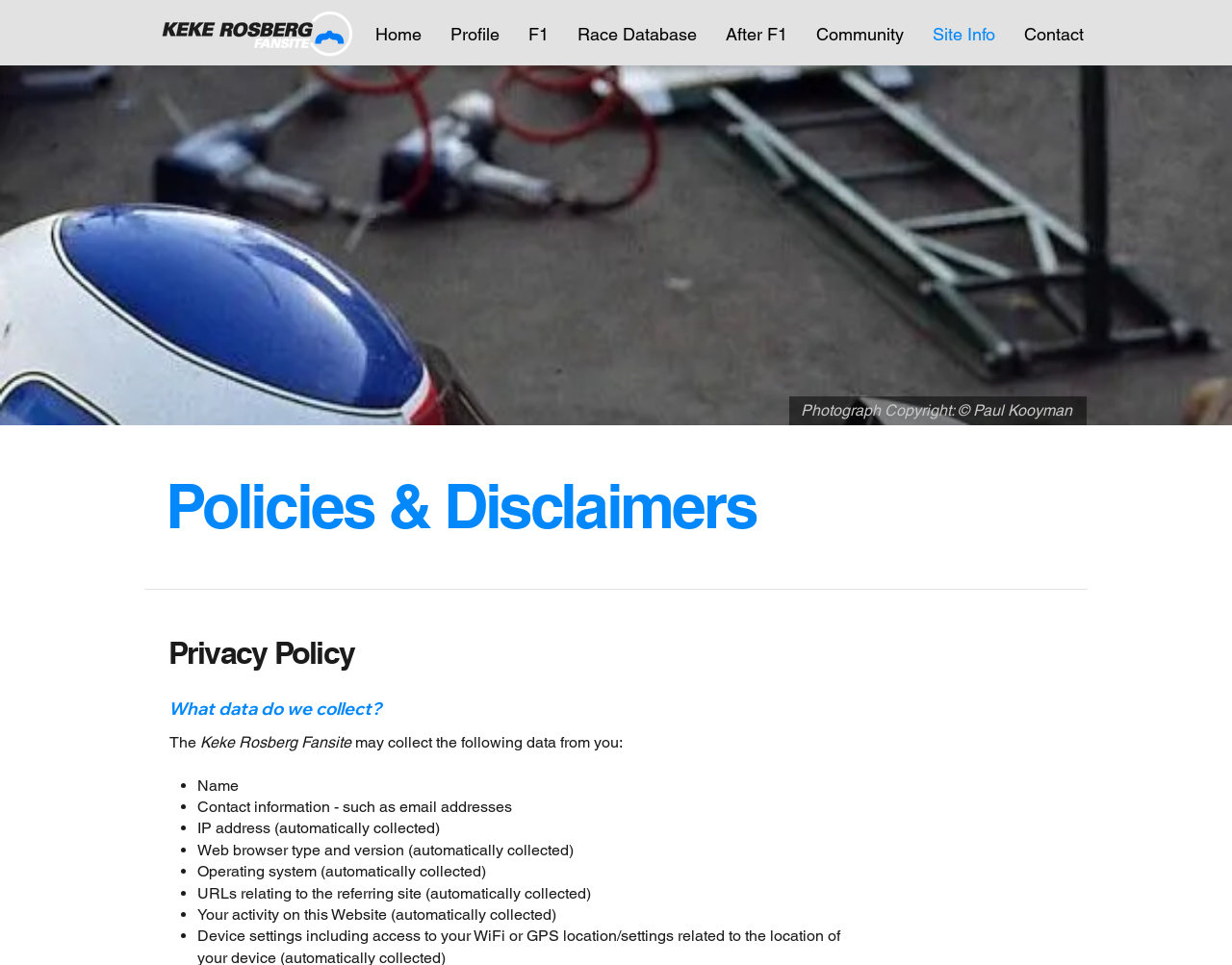Locate the bounding box coordinates of the clickable region to complete the following instruction: "contact the site."

[0.82, 0.021, 0.891, 0.051]